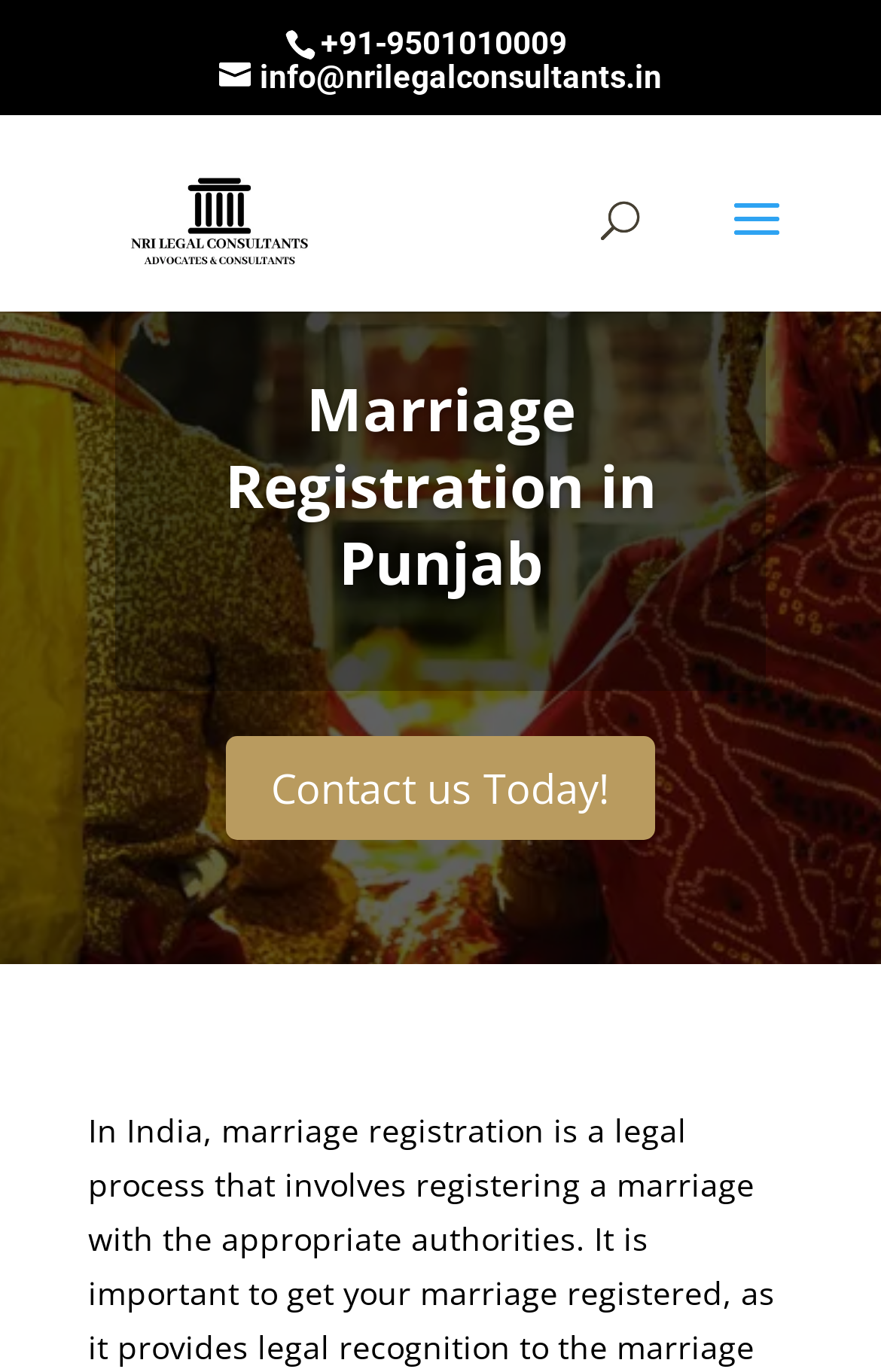Please determine the bounding box coordinates, formatted as (top-left x, top-left y, bottom-right x, bottom-right y), with all values as floating point numbers between 0 and 1. Identify the bounding box of the region described as: info@nrilegalconsultants.in

[0.249, 0.042, 0.751, 0.068]